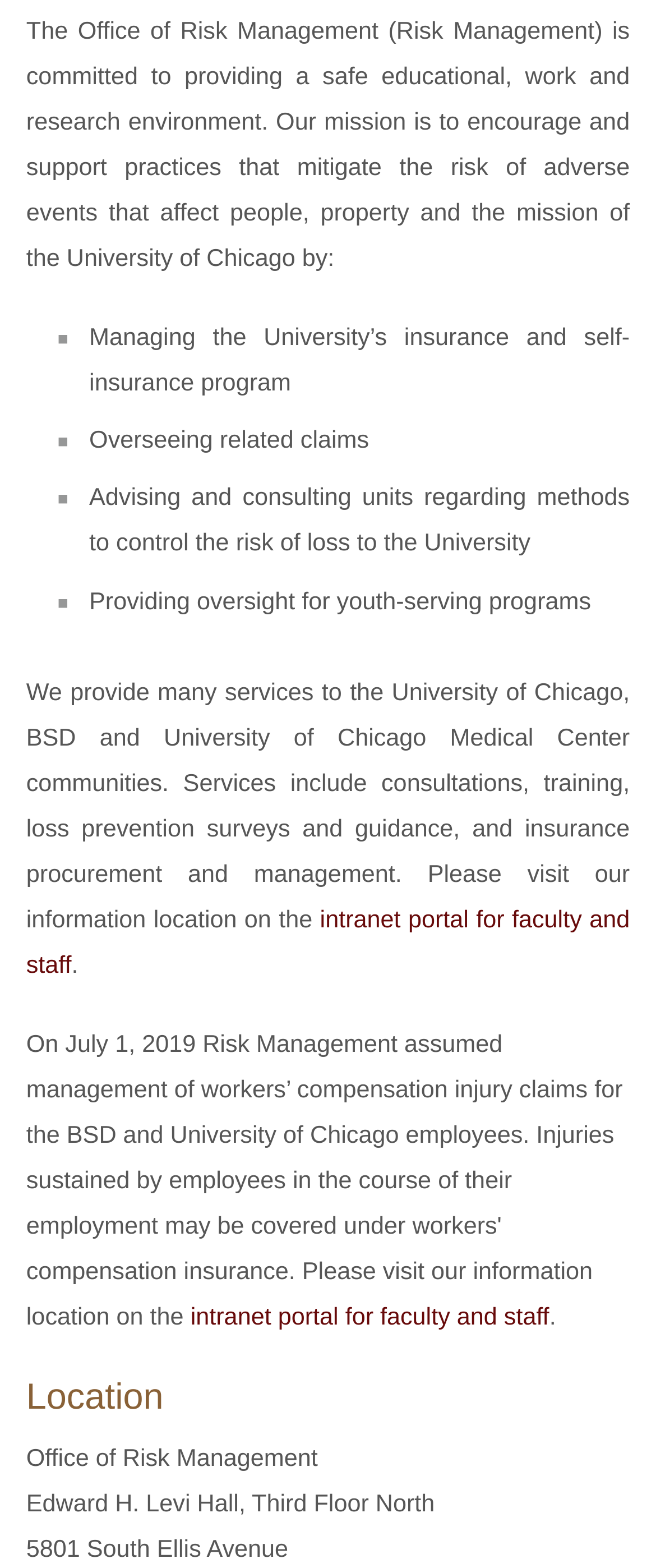Given the element description Claims Reporting, predict the bounding box coordinates for the UI element in the webpage screenshot. The format should be (top-left x, top-left y, bottom-right x, bottom-right y), and the values should be between 0 and 1.

[0.043, 0.004, 0.957, 0.035]